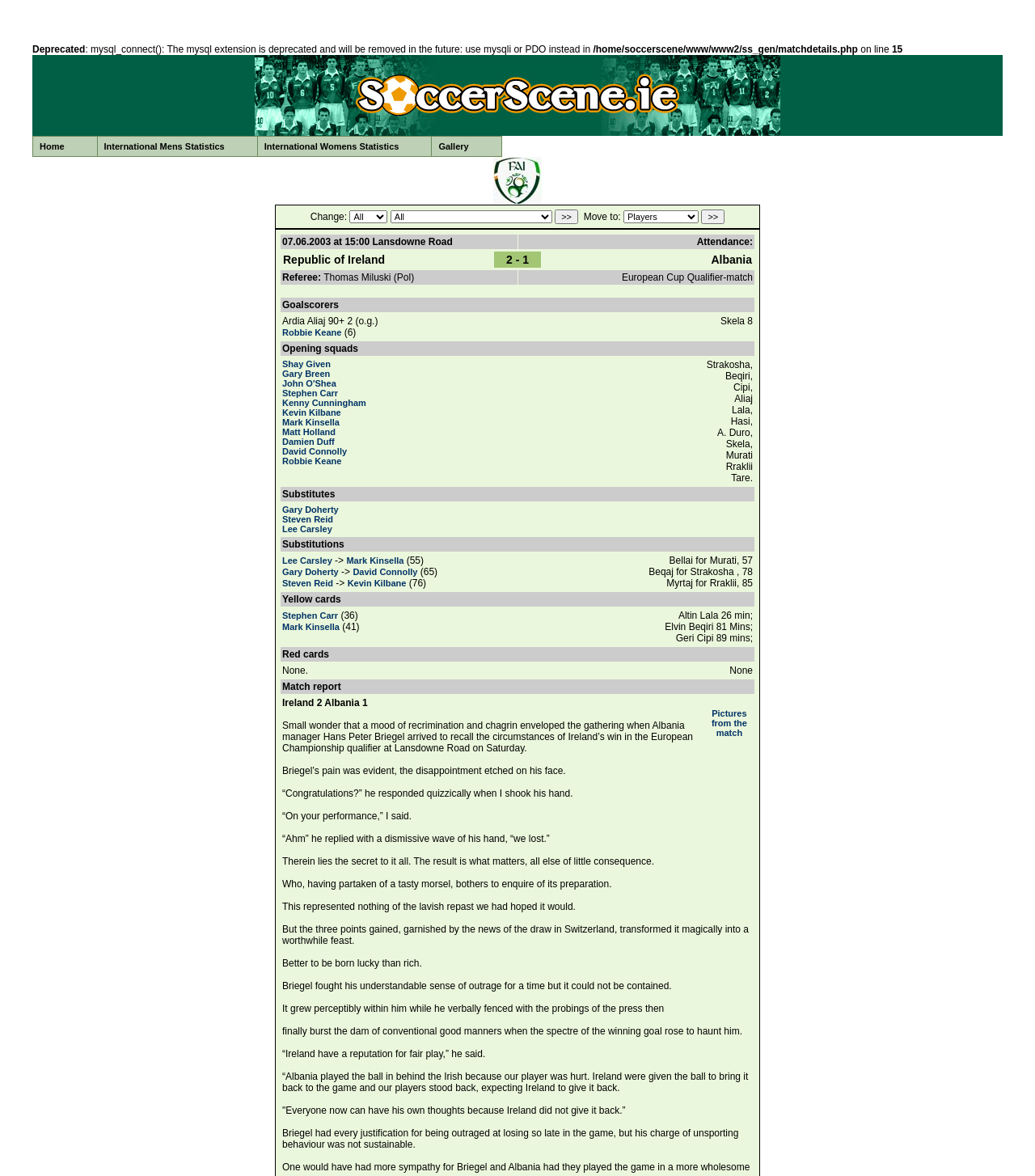Please examine the image and answer the question with a detailed explanation:
What is the name of the opponent team?

The name of the opponent team can be found in the table with the match details, where it is mentioned that the match is between Republic of Ireland and Albania.